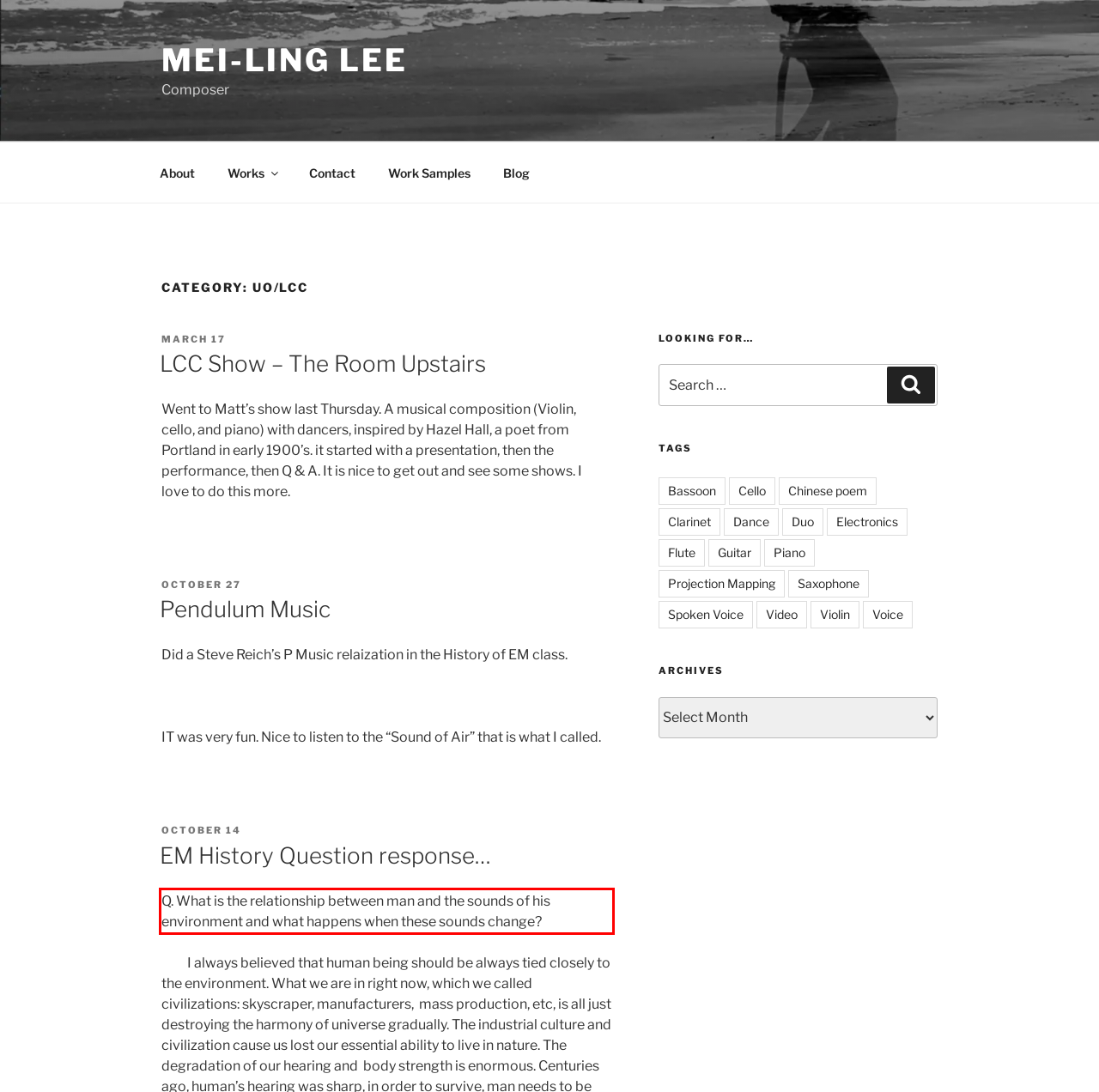Please perform OCR on the text within the red rectangle in the webpage screenshot and return the text content.

Q. What is the relationship between man and the sounds of his environment and what happens when these sounds change?